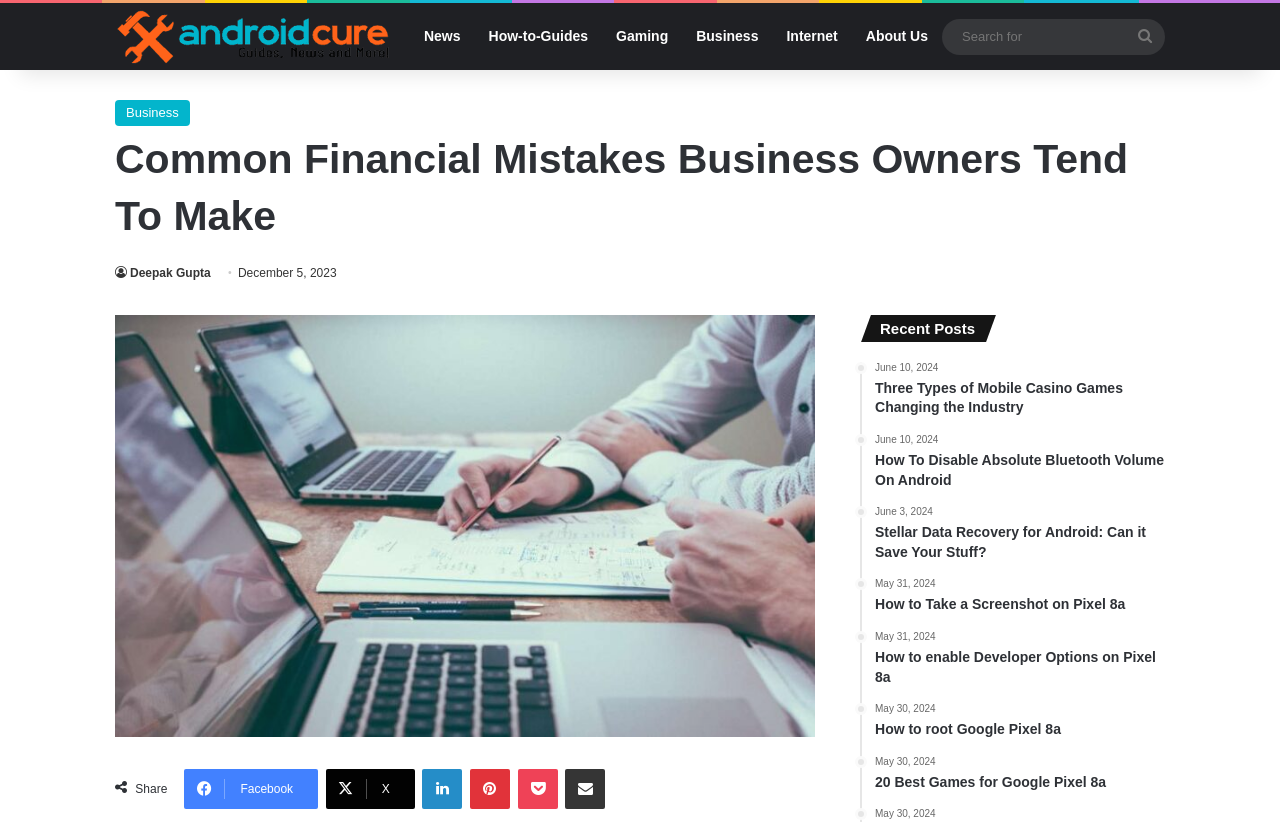How many social media sharing links are available?
Make sure to answer the question with a detailed and comprehensive explanation.

I counted the social media sharing links below the article, which include Facebook, LinkedIn, Pinterest, Pocket, and Share via Email. There are 5 links in total.